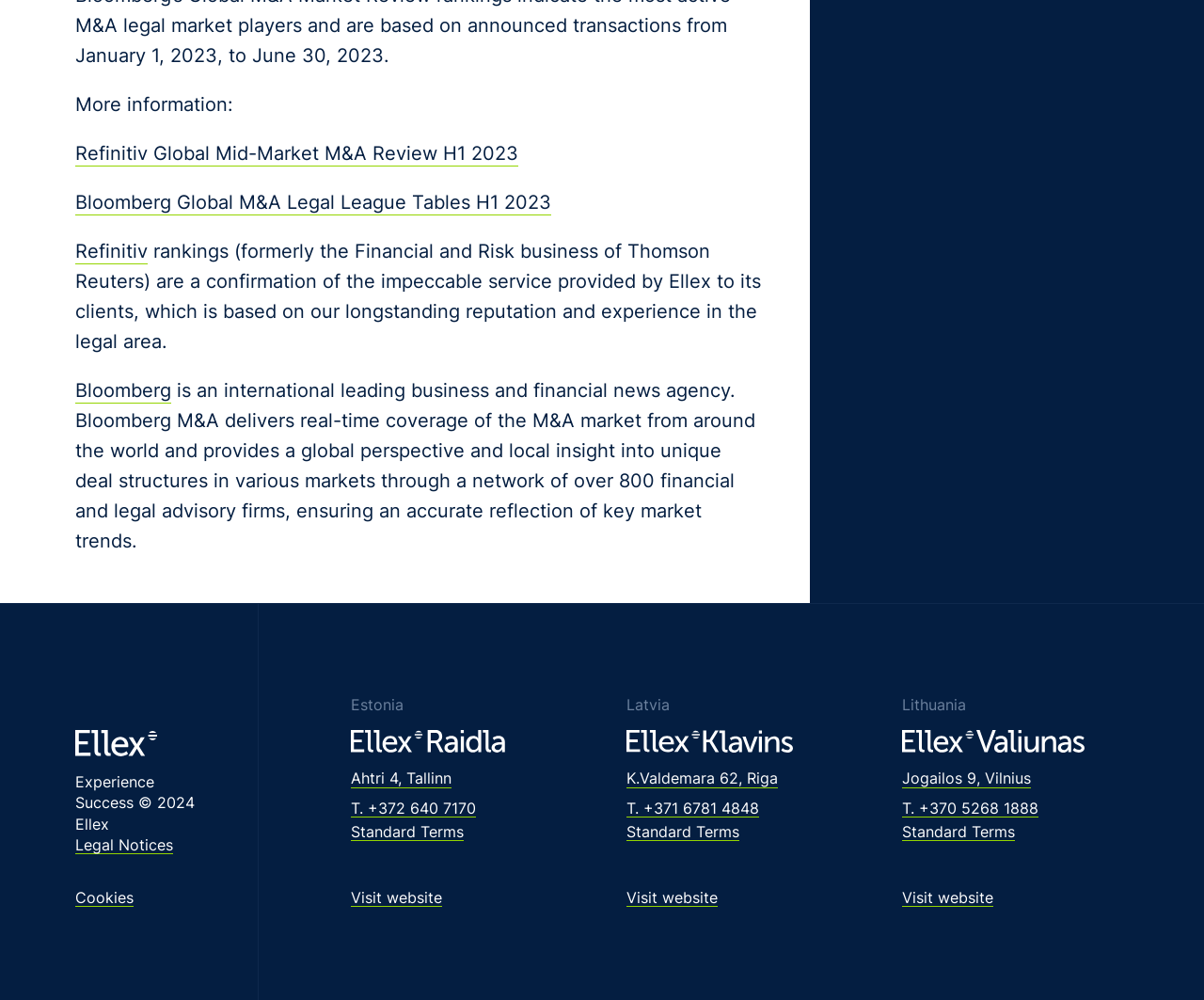Find the bounding box coordinates of the element to click in order to complete this instruction: "Learn more about Lithuania office". The bounding box coordinates must be four float numbers between 0 and 1, denoted as [left, top, right, bottom].

[0.749, 0.768, 0.856, 0.789]